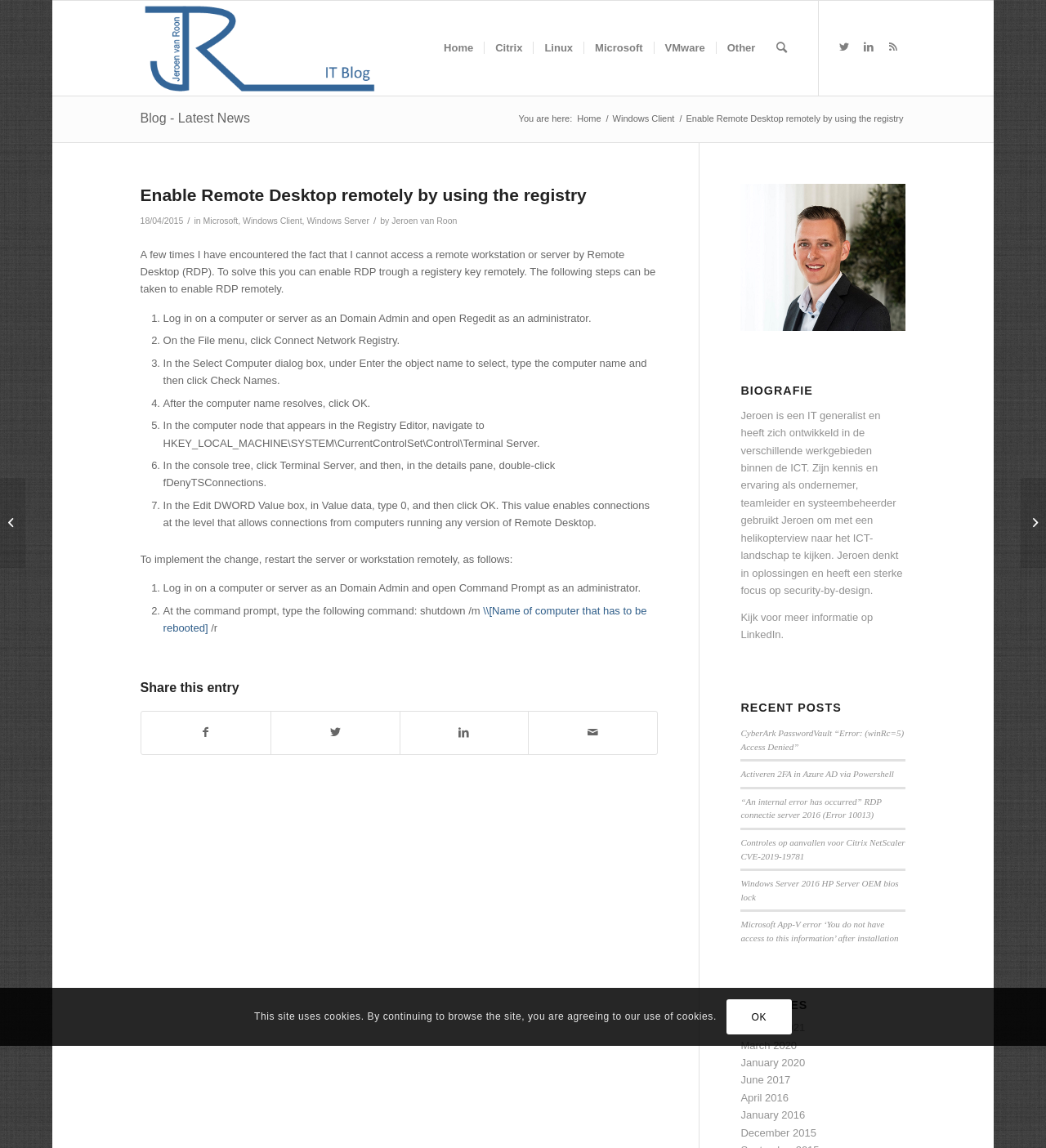Please identify the bounding box coordinates of the element's region that should be clicked to execute the following instruction: "Visit the Twitter page". The bounding box coordinates must be four float numbers between 0 and 1, i.e., [left, top, right, bottom].

[0.796, 0.031, 0.819, 0.052]